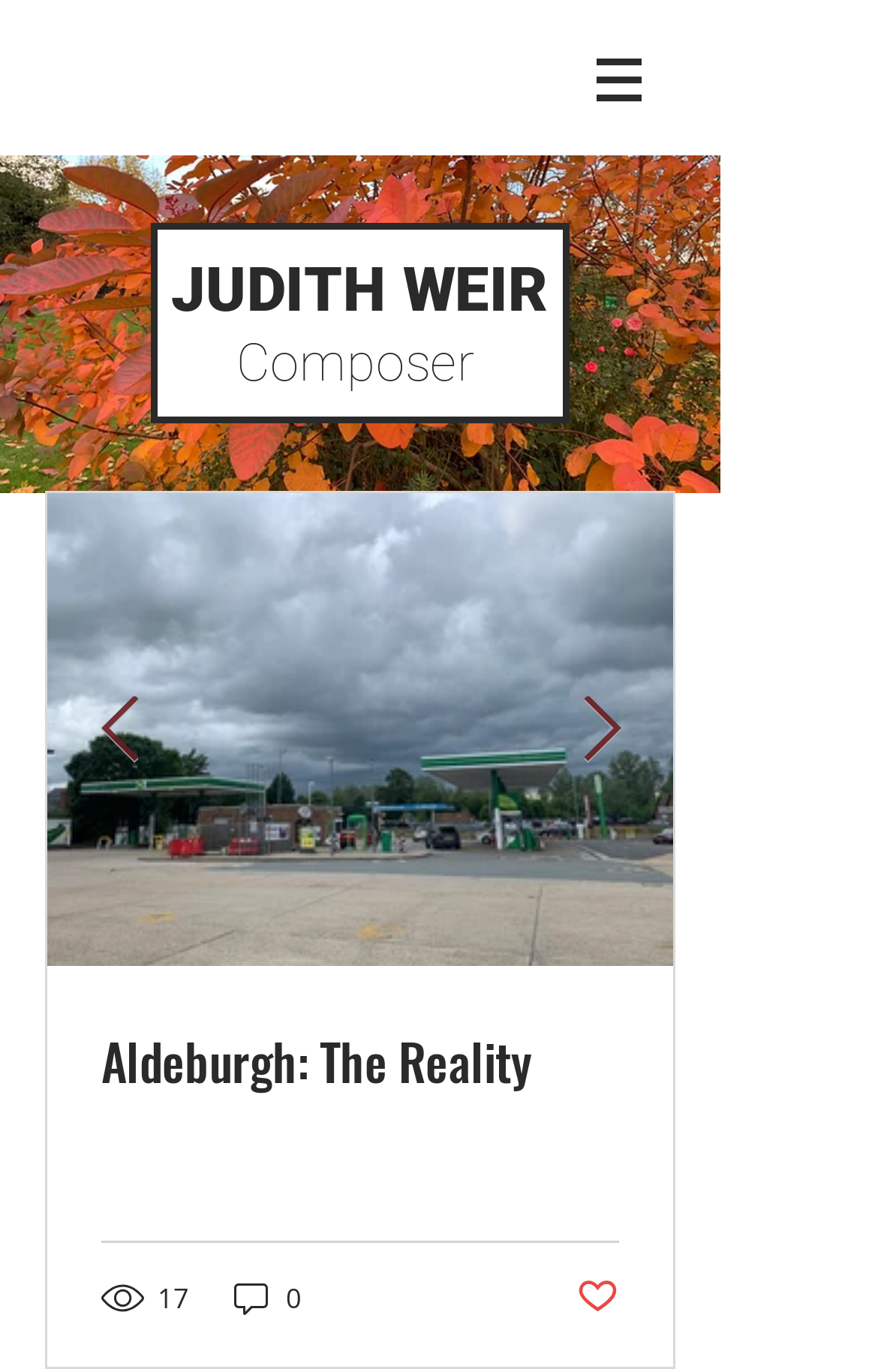Answer the following query concisely with a single word or phrase:
How many buttons are on this webpage?

4